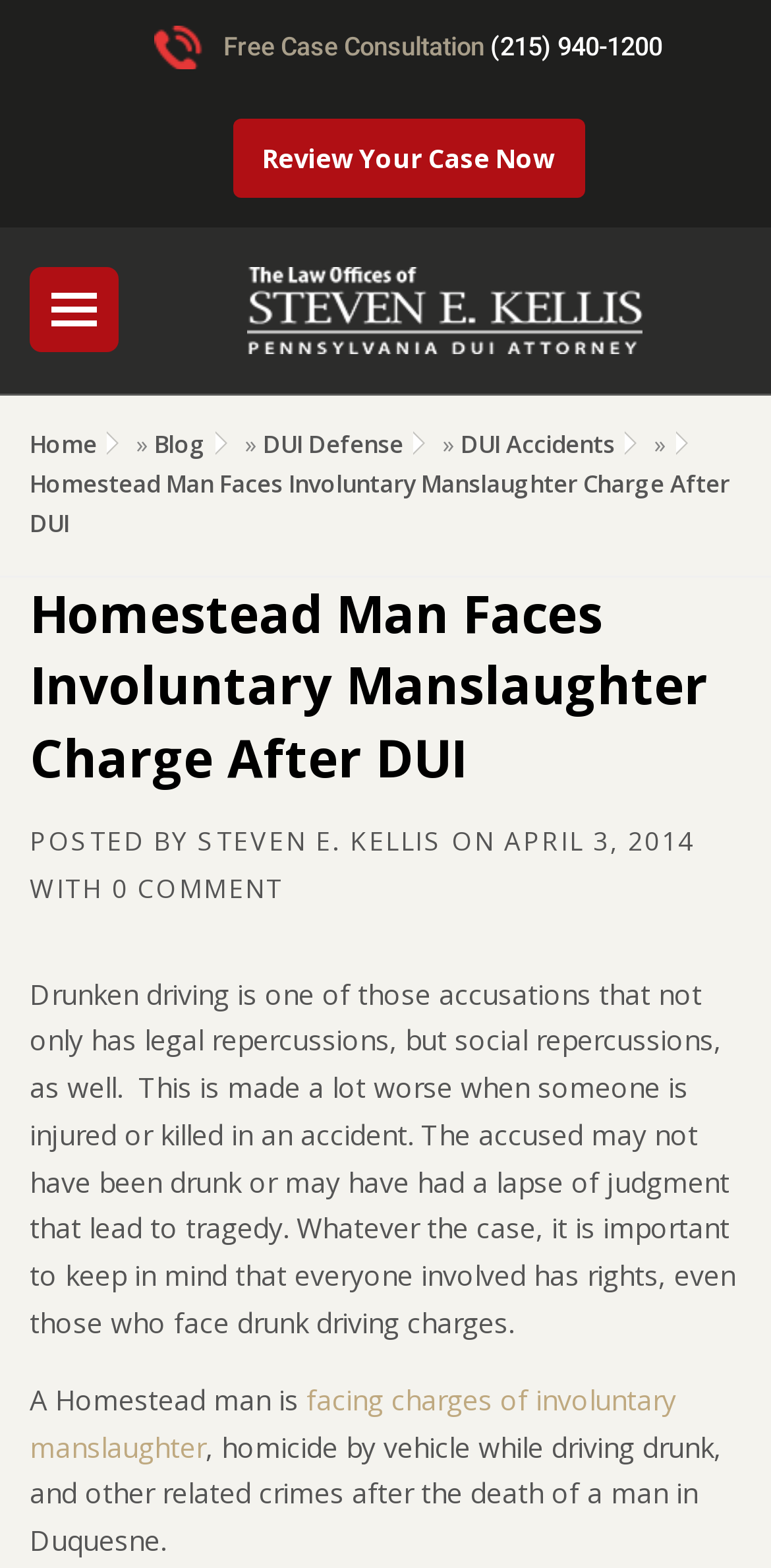Identify the bounding box coordinates for the UI element described as follows: "title="BSing1"". Ensure the coordinates are four float numbers between 0 and 1, formatted as [left, top, right, bottom].

None